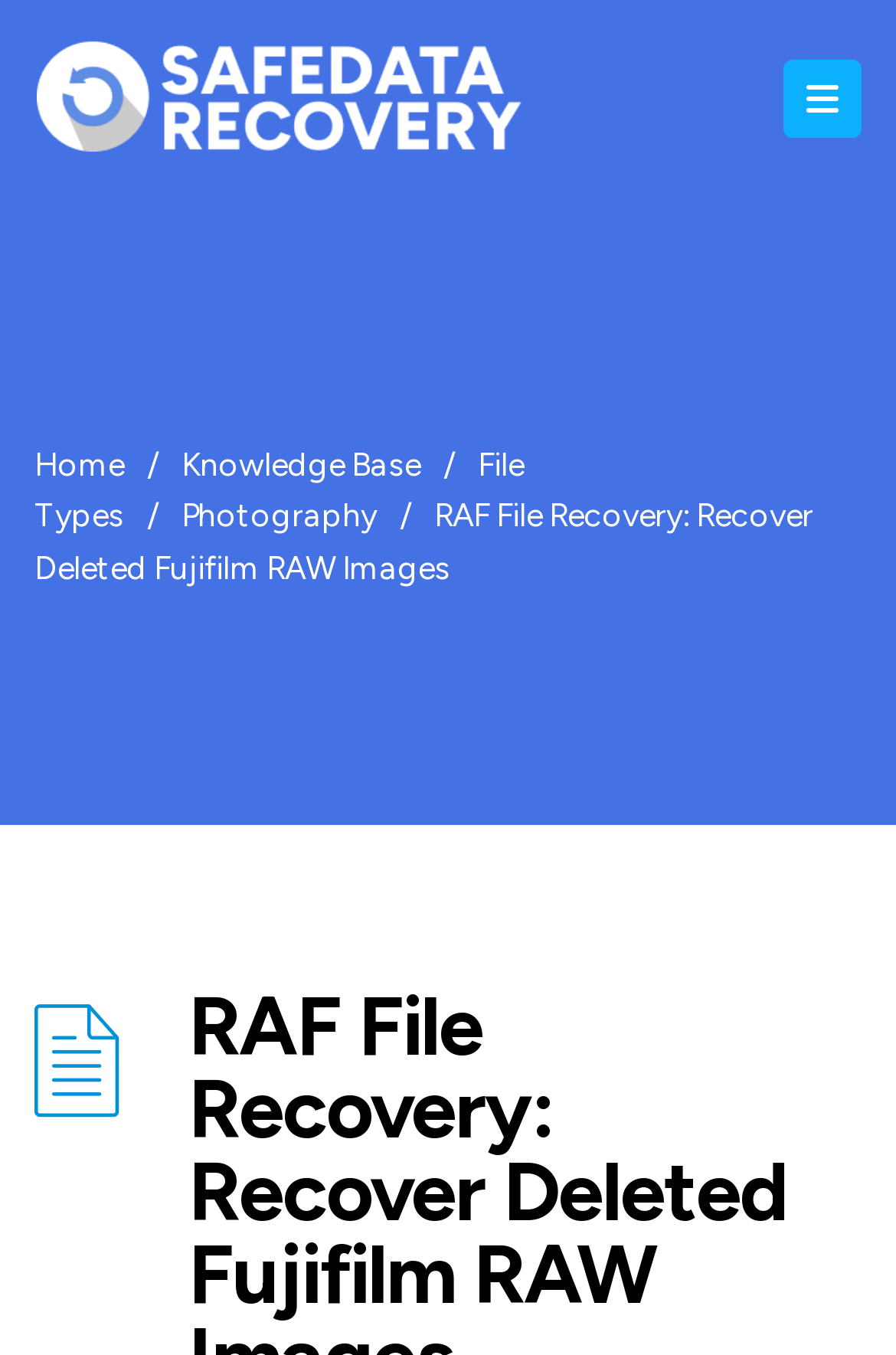Utilize the details in the image to give a detailed response to the question: What is the separator used between navigation links?

By examining the webpage structure, I found that the separator used between navigation links is a forward slash (/), as seen between 'Home' and 'Knowledge Base', and between 'Knowledge Base' and 'File Types'.